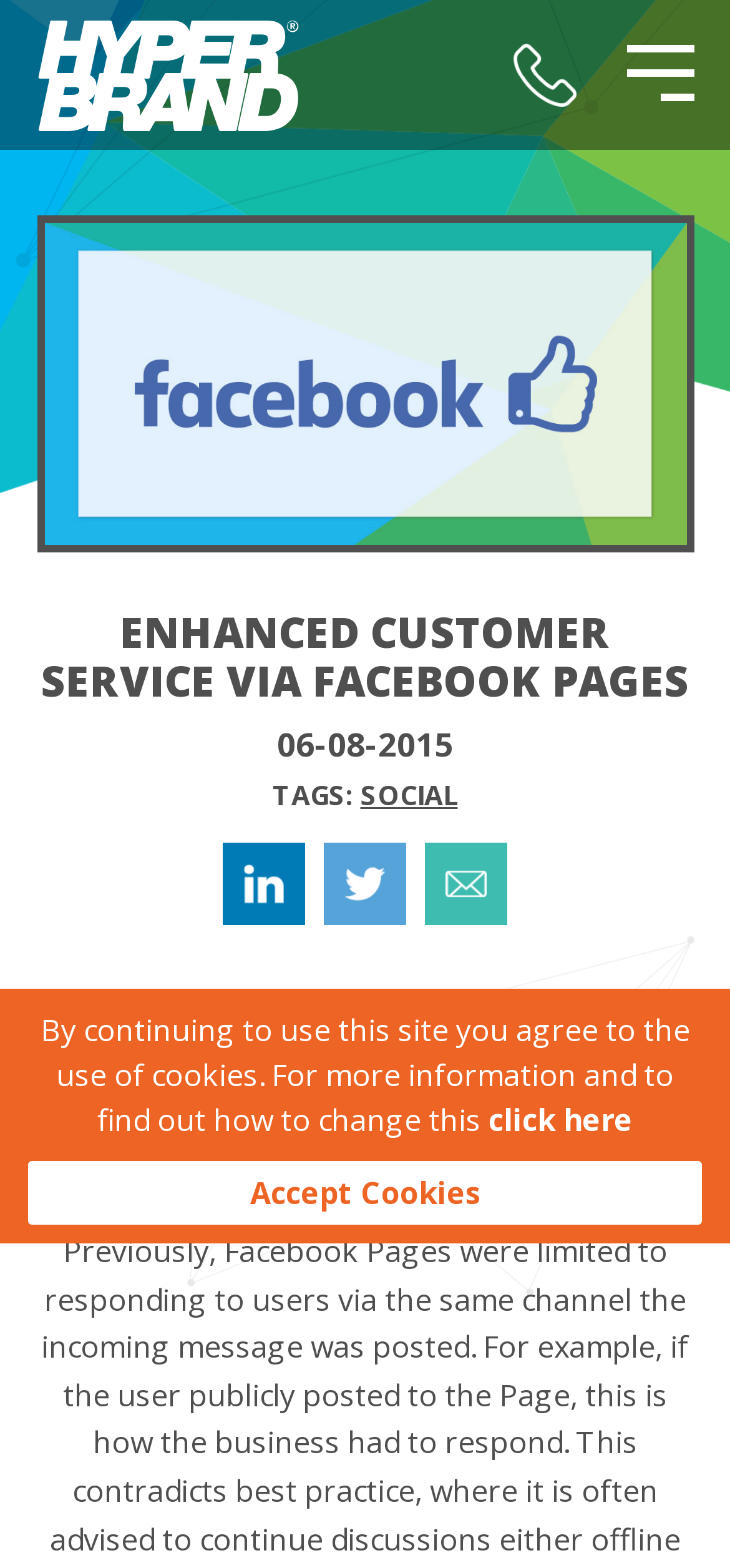Please identify the bounding box coordinates of the area that needs to be clicked to fulfill the following instruction: "Click Hyperbrand."

[0.05, 0.012, 0.41, 0.084]